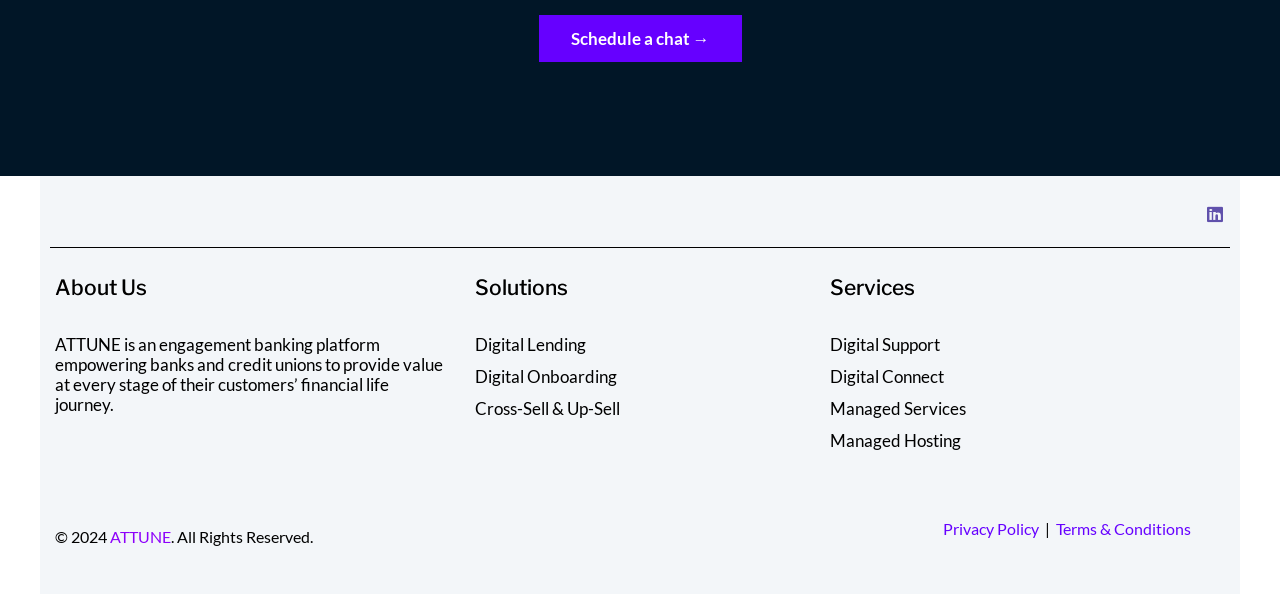Find the bounding box coordinates of the area that needs to be clicked in order to achieve the following instruction: "Learn about ATTUNE". The coordinates should be specified as four float numbers between 0 and 1, i.e., [left, top, right, bottom].

[0.043, 0.563, 0.346, 0.699]